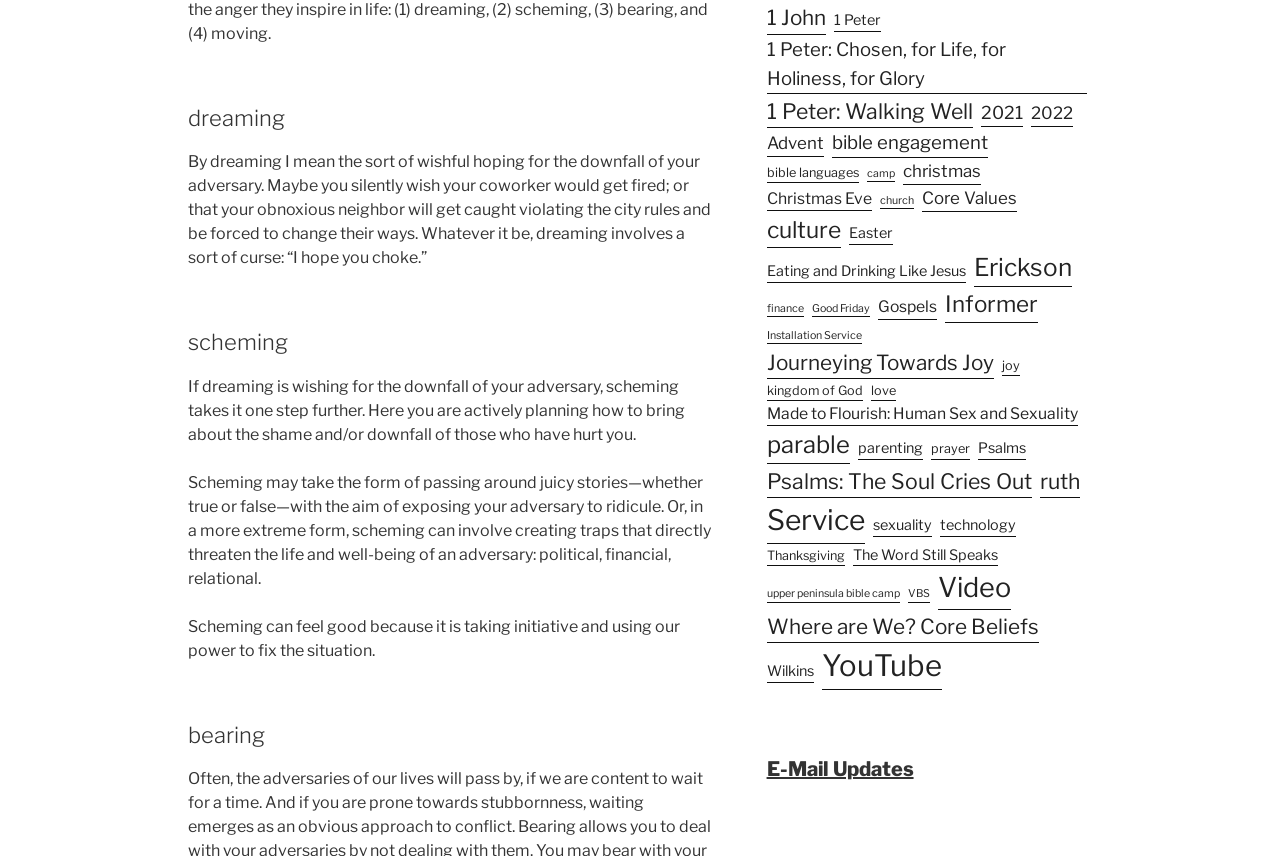Determine the bounding box coordinates for the clickable element to execute this instruction: "click on 'Psalms: The Soul Cries Out'". Provide the coordinates as four float numbers between 0 and 1, i.e., [left, top, right, bottom].

[0.599, 0.543, 0.806, 0.582]